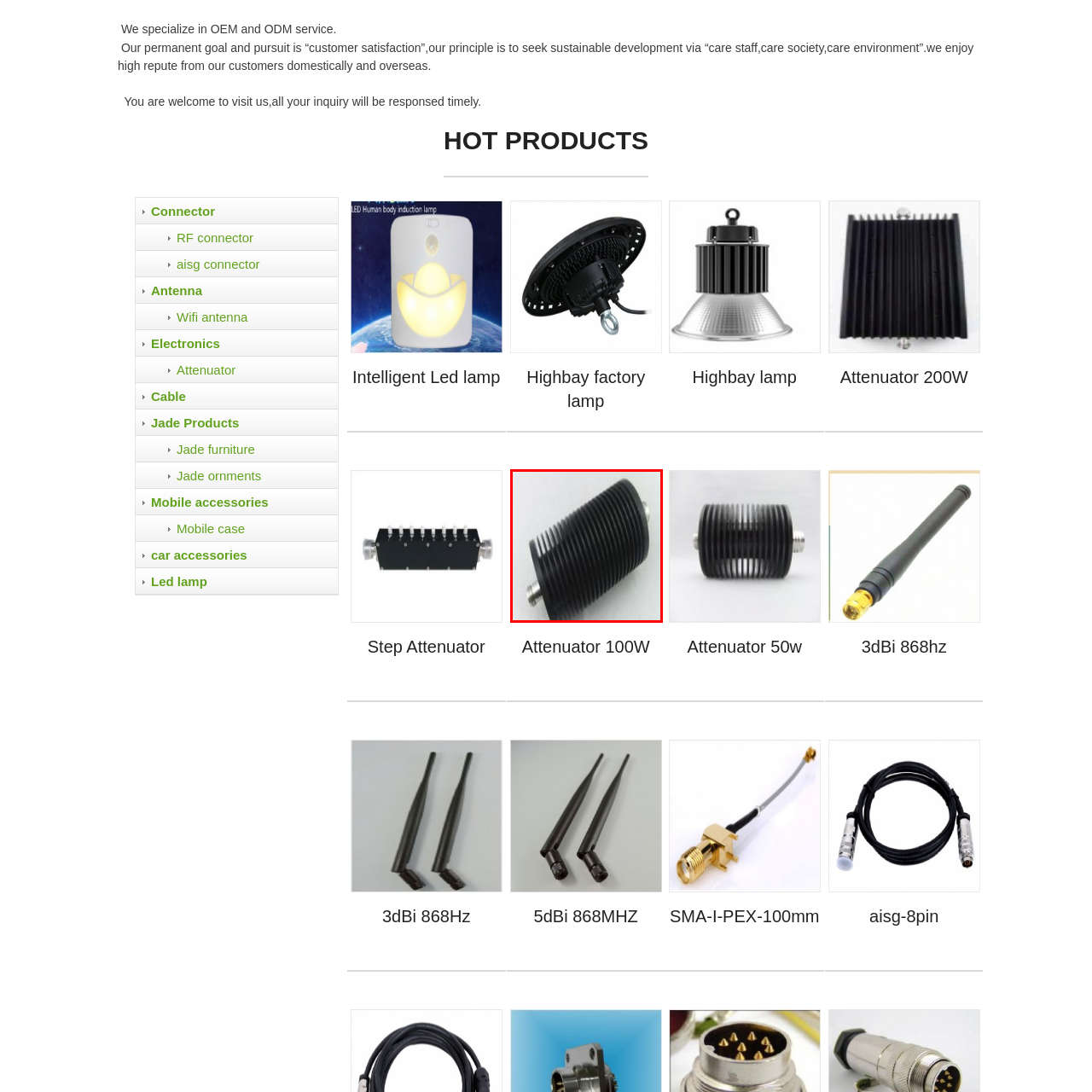What is the purpose of the ribbed exterior of the Step Attenuator?
Please examine the image within the red bounding box and provide a comprehensive answer based on the visual details you observe.

The ribbed exterior of the Step Attenuator is designed to aid in heat dissipation, which is essential for the device's reliable operation. By increasing the surface area, the ribbed design allows for more efficient heat transfer, preventing overheating and ensuring the device's performance is not compromised.